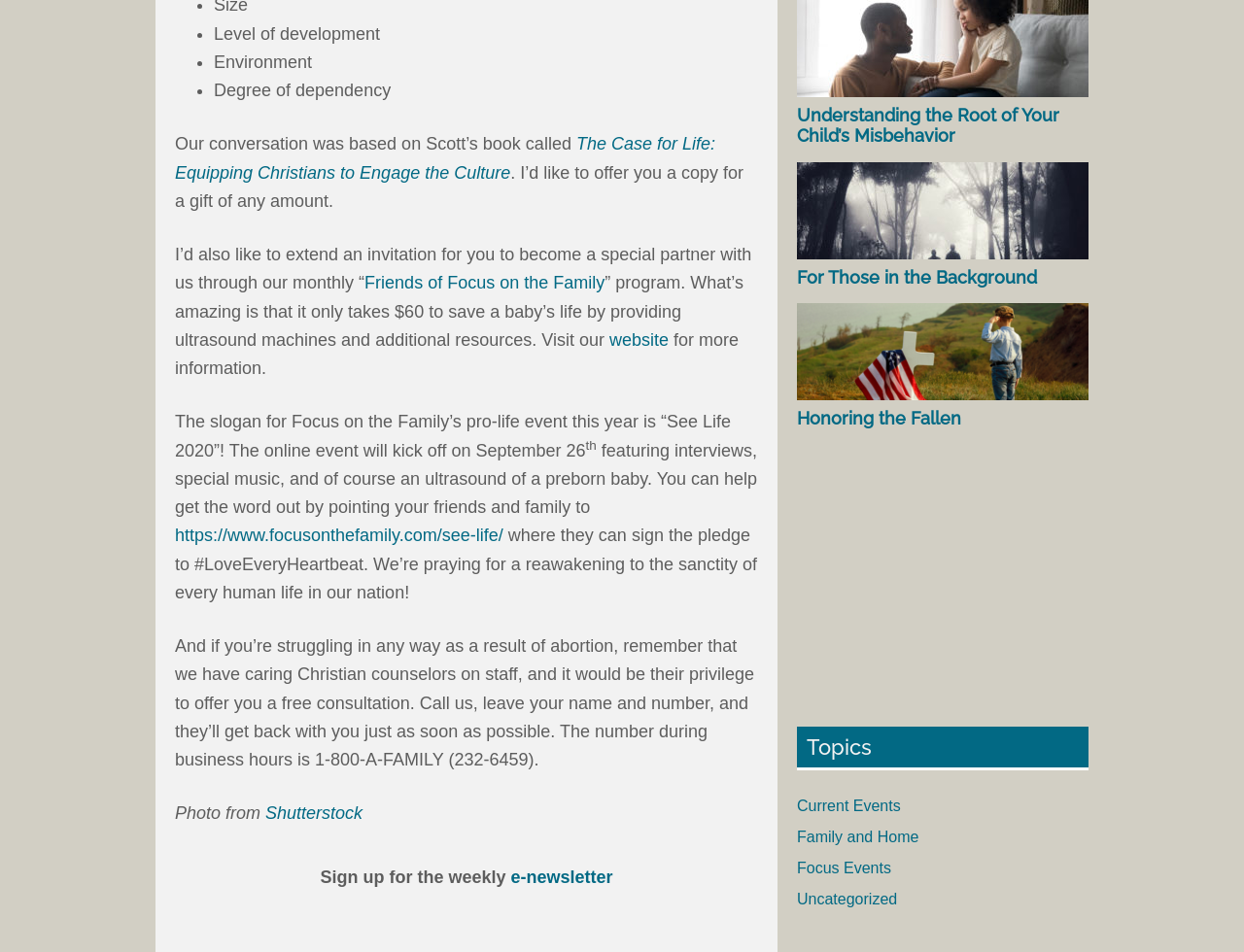What is the slogan for Focus on the Family's pro-life event this year?
Answer the question with as much detail as you can, using the image as a reference.

I found the answer by reading the text 'The slogan for Focus on the Family’s pro-life event this year is “See Life 2020”!'. This explicitly states the slogan for the event.